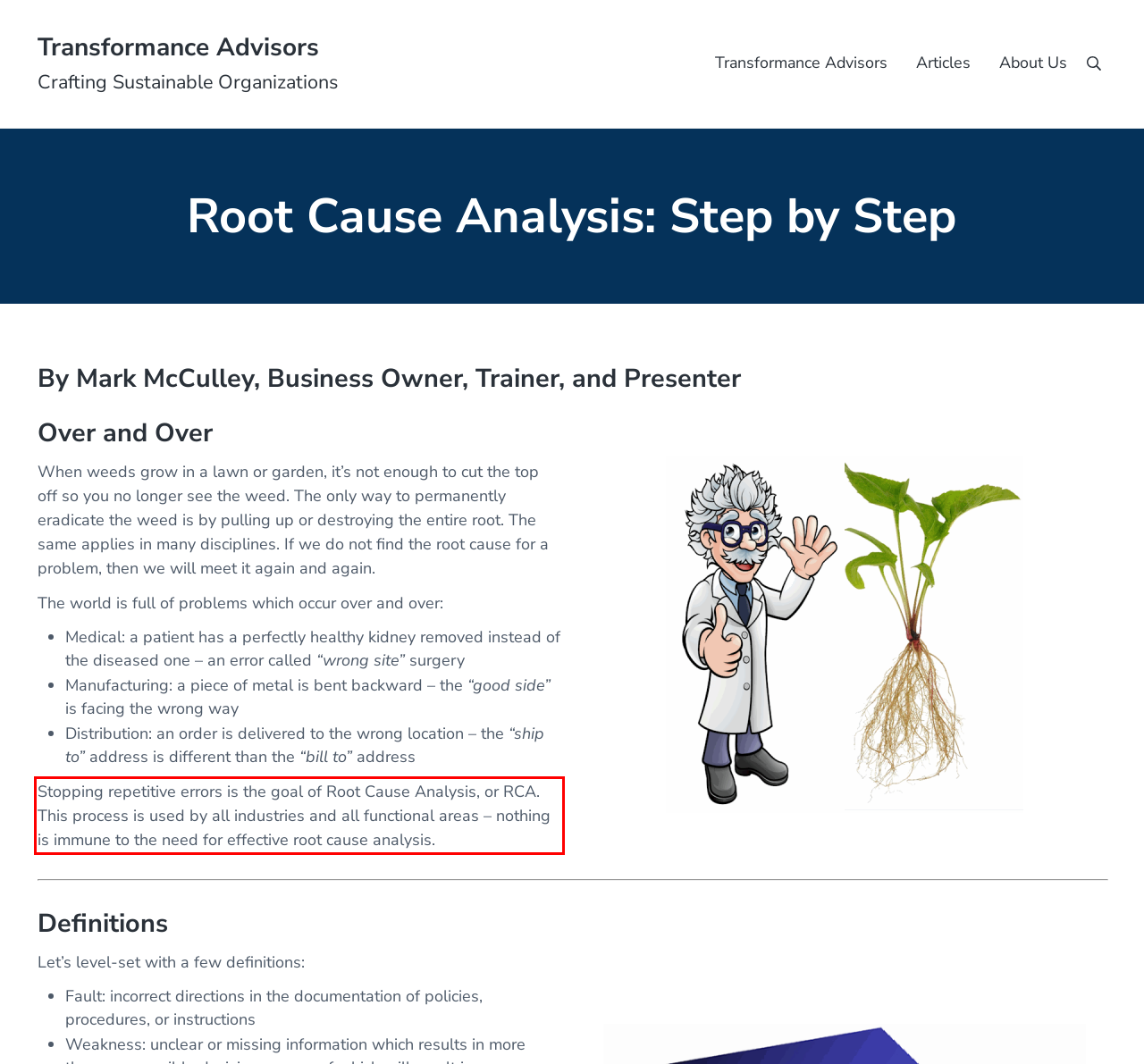Examine the webpage screenshot and use OCR to obtain the text inside the red bounding box.

Stopping repetitive errors is the goal of Root Cause Analysis, or RCA. This process is used by all industries and all functional areas – nothing is immune to the need for effective root cause analysis.